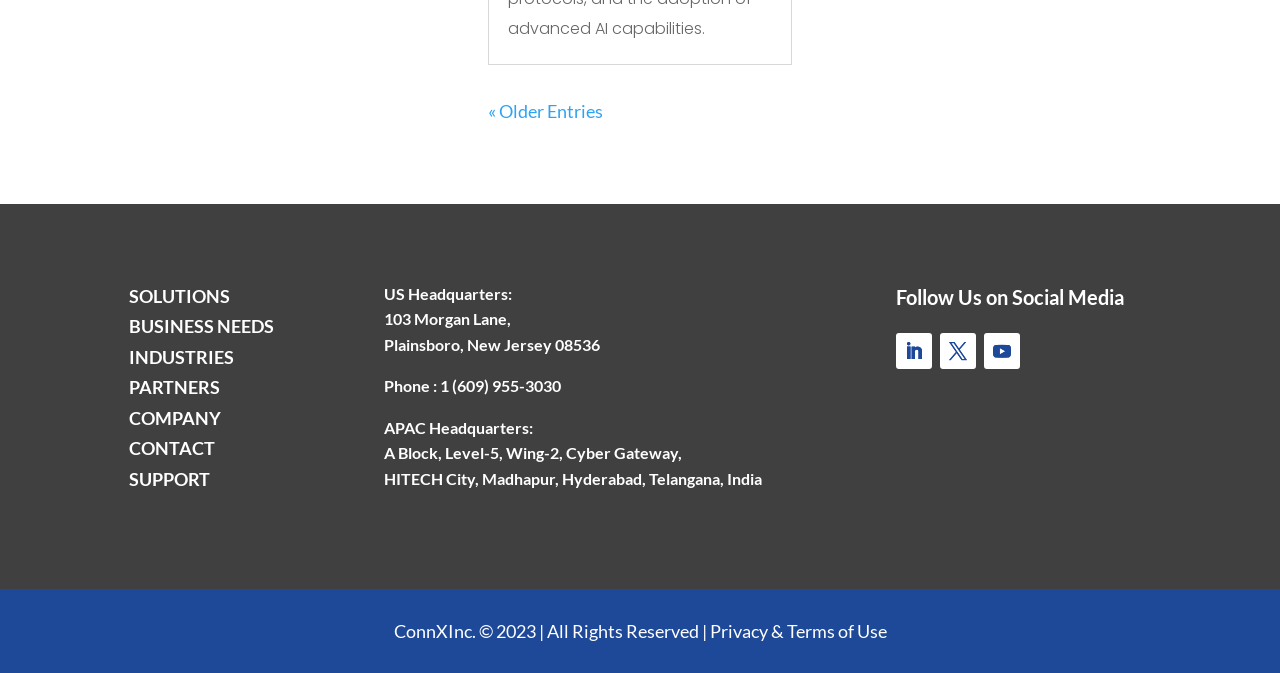Determine the bounding box coordinates of the region to click in order to accomplish the following instruction: "Go to older entries". Provide the coordinates as four float numbers between 0 and 1, specifically [left, top, right, bottom].

[0.381, 0.148, 0.471, 0.181]